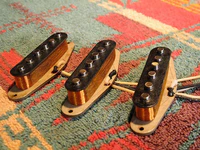Create a detailed narrative that captures the essence of the image.

This image features a set of three guitar pickups, specifically the Ron Ellis 50/60 Strat set. Each pickup is designed with a vintage aesthetic, showcasing a combination of wood and metal components. The pickups are positioned on a colorful, textured rug, adding a warm and artistic backdrop to the scene. These pickups are known for their rich tonal characteristics, making them a popular choice among musicians looking to enhance their guitars with classic sound quality. The image highlights the craftsmanship involved in creating these essential guitar components, which are often sought after by guitar enthusiasts and professionals alike.